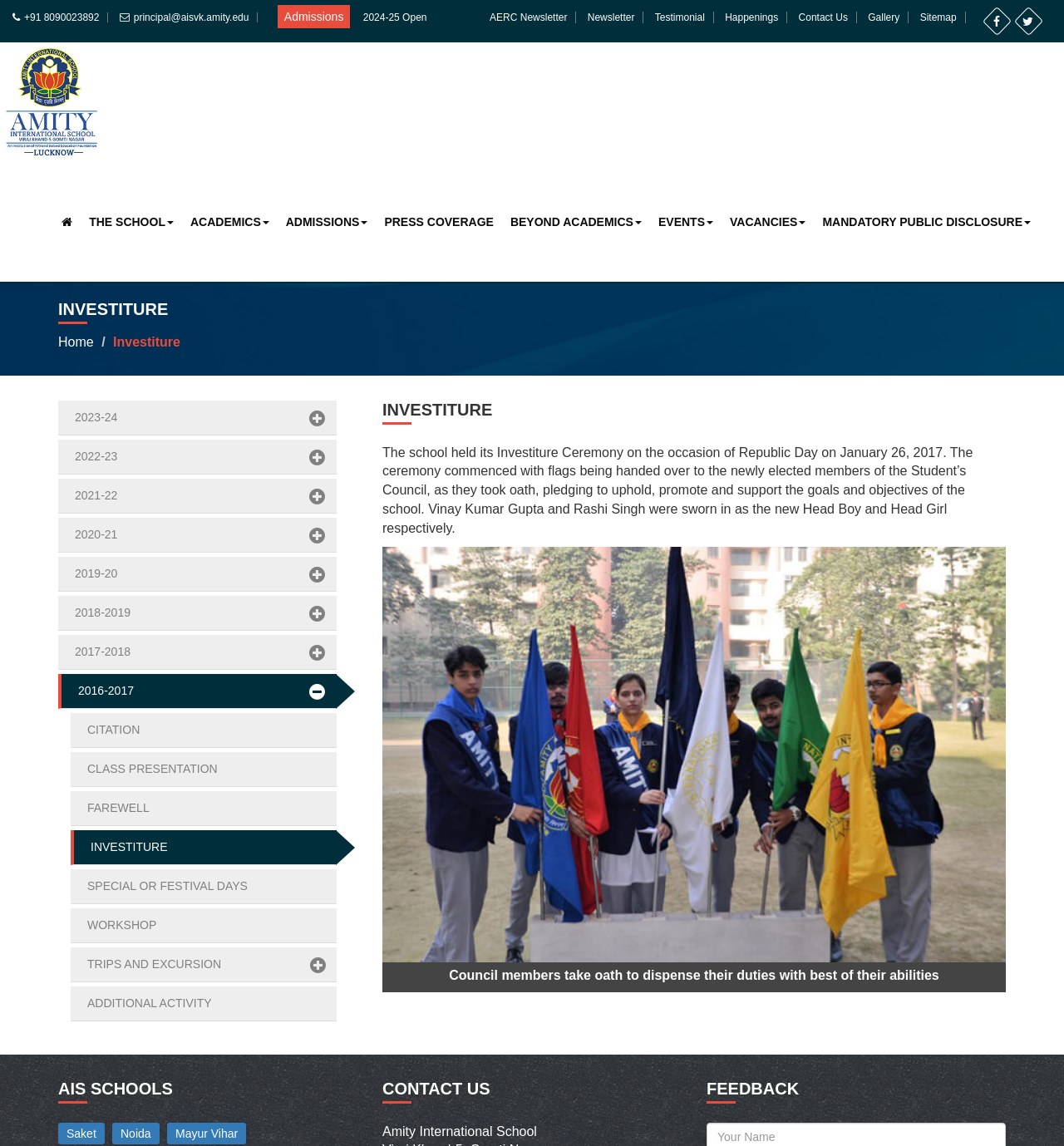Please find the bounding box coordinates of the element that you should click to achieve the following instruction: "Call the school". The coordinates should be presented as four float numbers between 0 and 1: [left, top, right, bottom].

[0.023, 0.01, 0.093, 0.02]